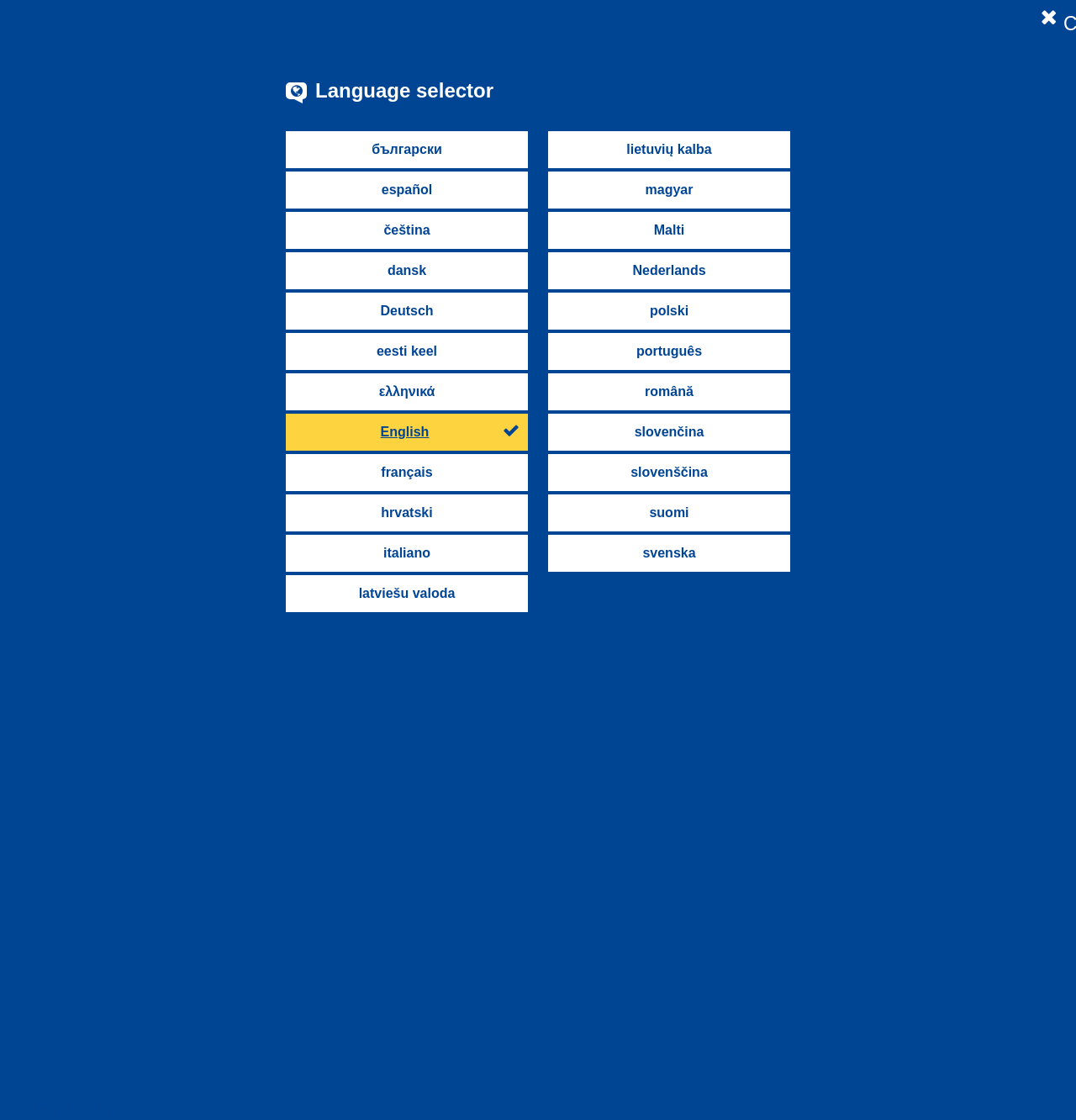Identify the bounding box coordinates of the clickable region required to complete the instruction: "Save the page as PDF". The coordinates should be given as four float numbers within the range of 0 and 1, i.e., [left, top, right, bottom].

[0.114, 0.335, 0.132, 0.364]